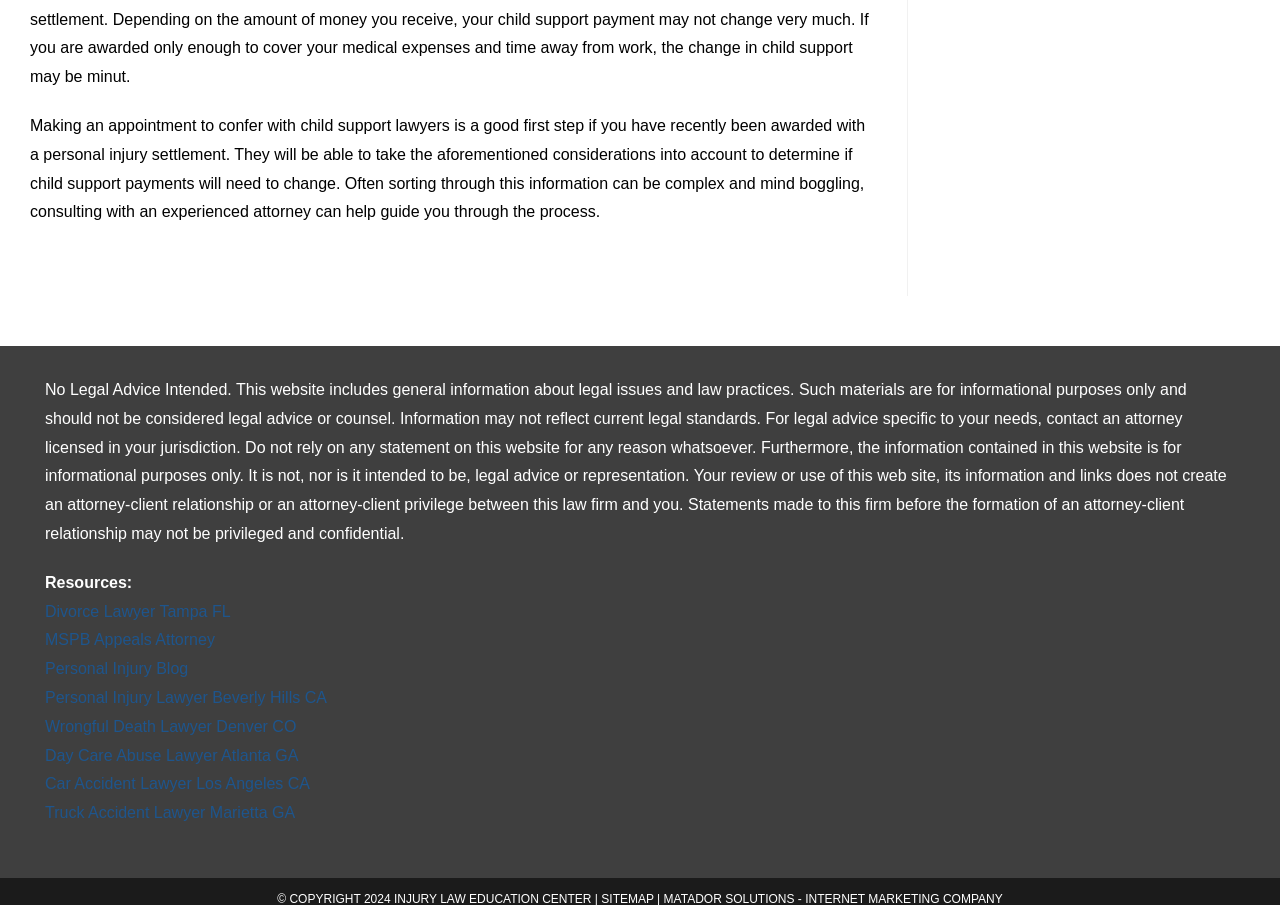Could you find the bounding box coordinates of the clickable area to complete this instruction: "Read 'Making an appointment to confer with'"?

[0.023, 0.129, 0.235, 0.148]